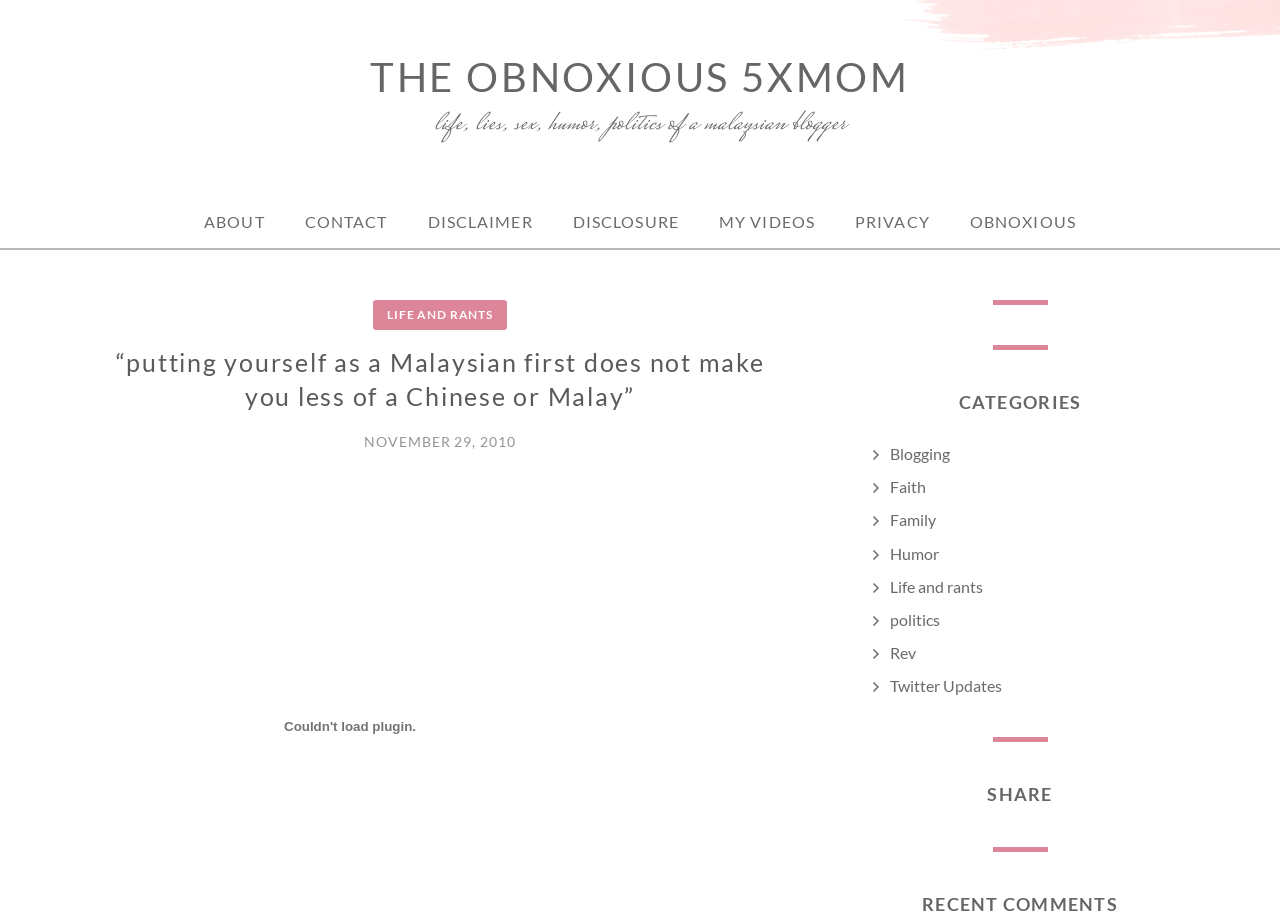Find the bounding box coordinates of the element to click in order to complete this instruction: "go to about page". The bounding box coordinates must be four float numbers between 0 and 1, denoted as [left, top, right, bottom].

[0.144, 0.213, 0.222, 0.269]